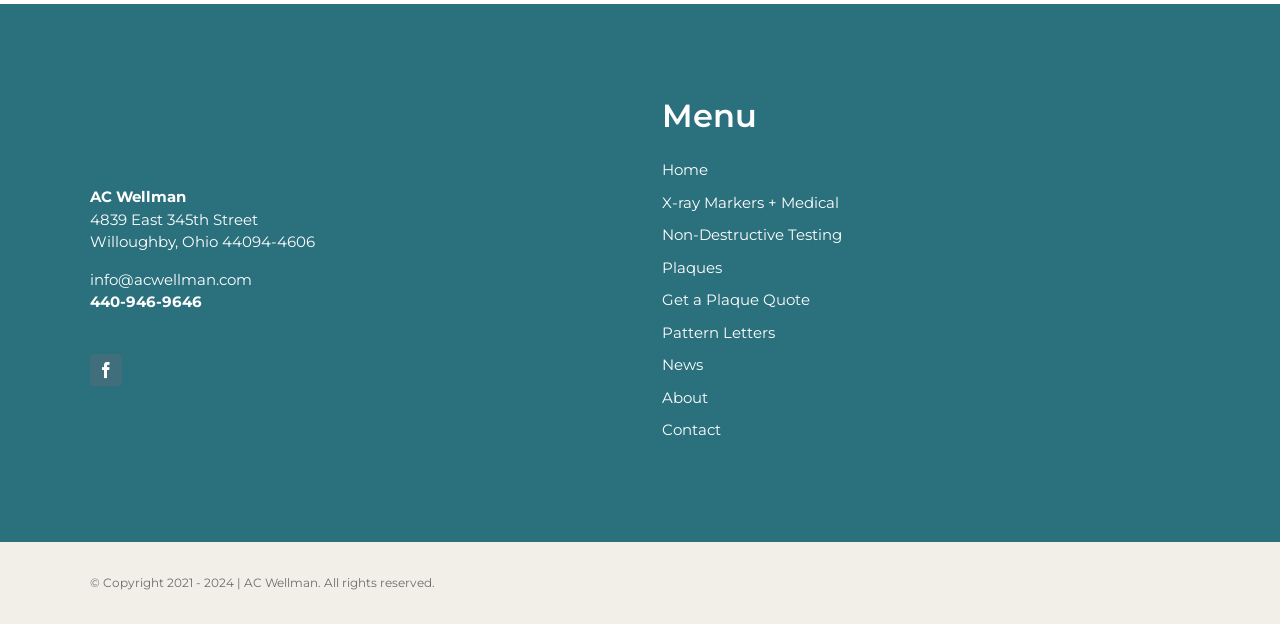Kindly determine the bounding box coordinates for the area that needs to be clicked to execute this instruction: "Get a quote for a plaque".

[0.517, 0.463, 0.706, 0.515]